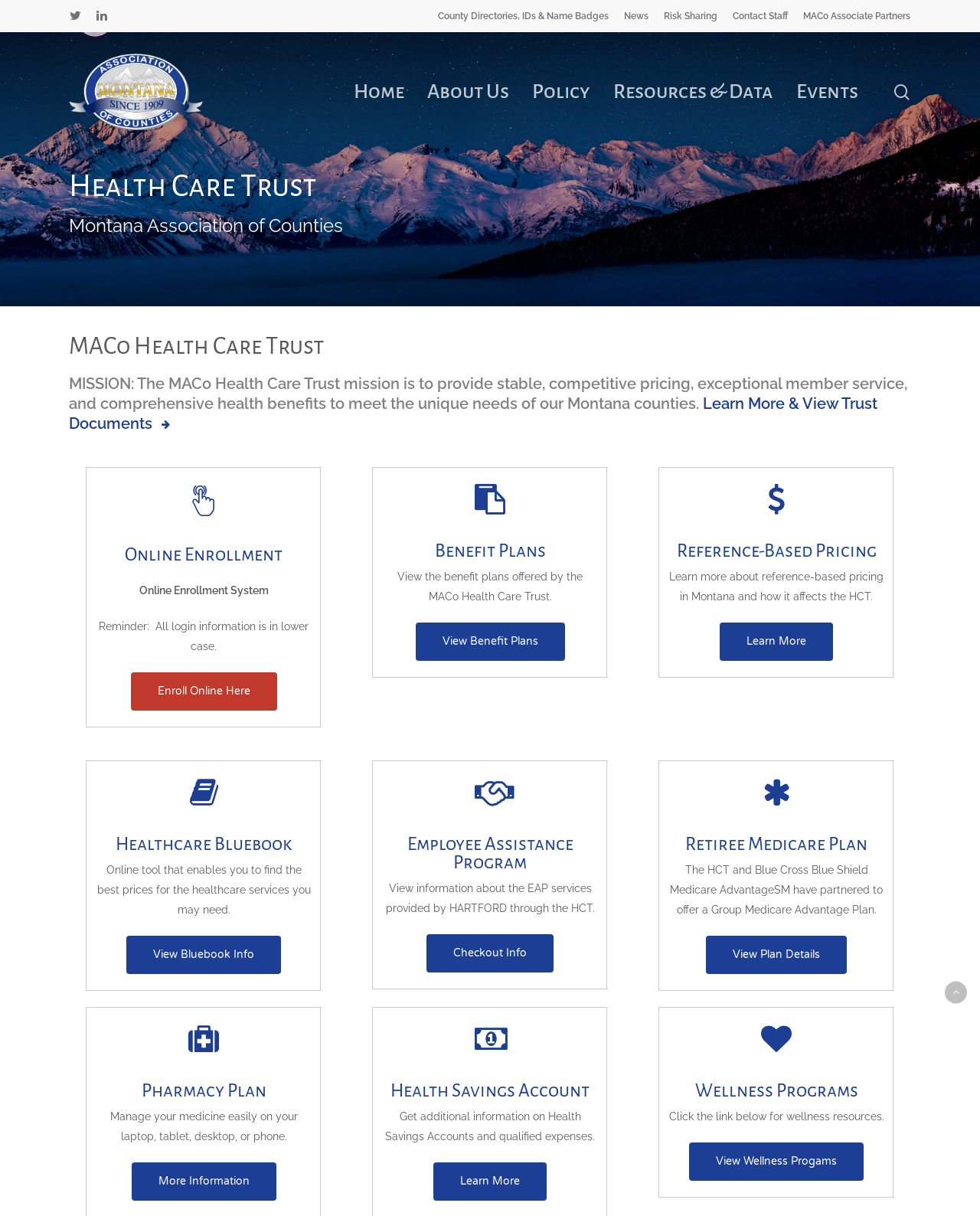Locate the bounding box coordinates of the element that should be clicked to fulfill the instruction: "Learn more about the MACo Health Care Trust".

[0.07, 0.325, 0.895, 0.356]